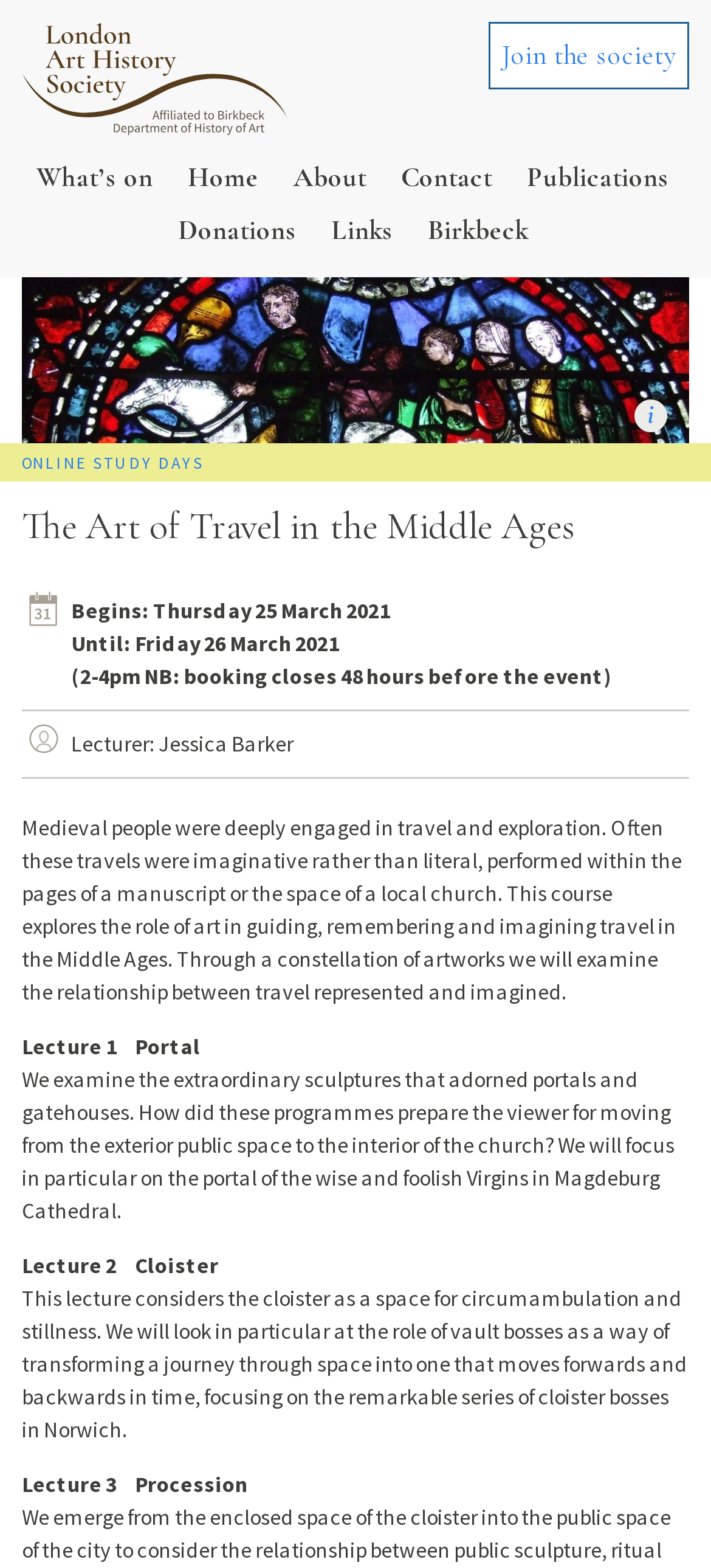Locate the bounding box coordinates of the element you need to click to accomplish the task described by this instruction: "Click on the 'Join the society' link".

[0.687, 0.014, 0.969, 0.056]